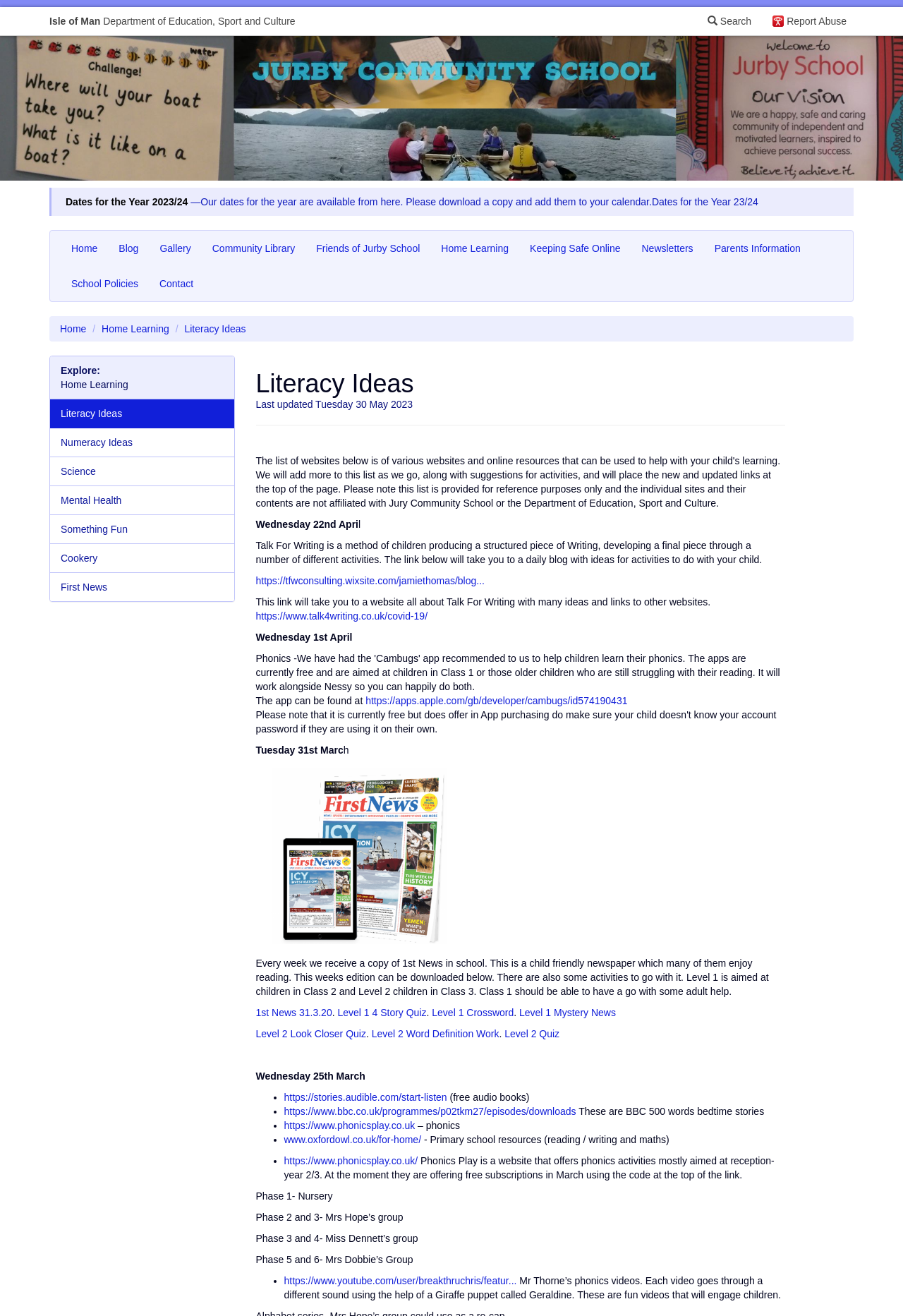Given the description "Home", determine the bounding box of the corresponding UI element.

[0.067, 0.175, 0.12, 0.202]